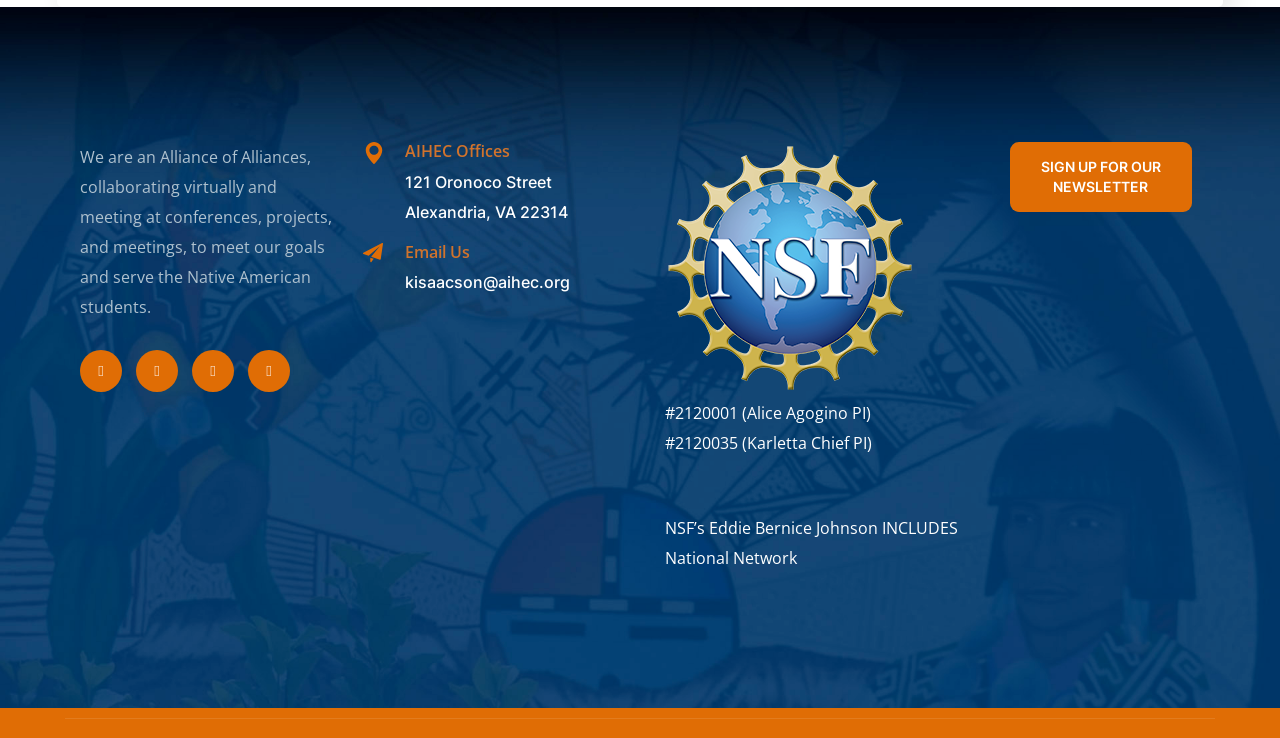Give a one-word or short-phrase answer to the following question: 
What is the name of the national network mentioned?

NSF’s Eddie Bernice Johnson INCLUDES National Network